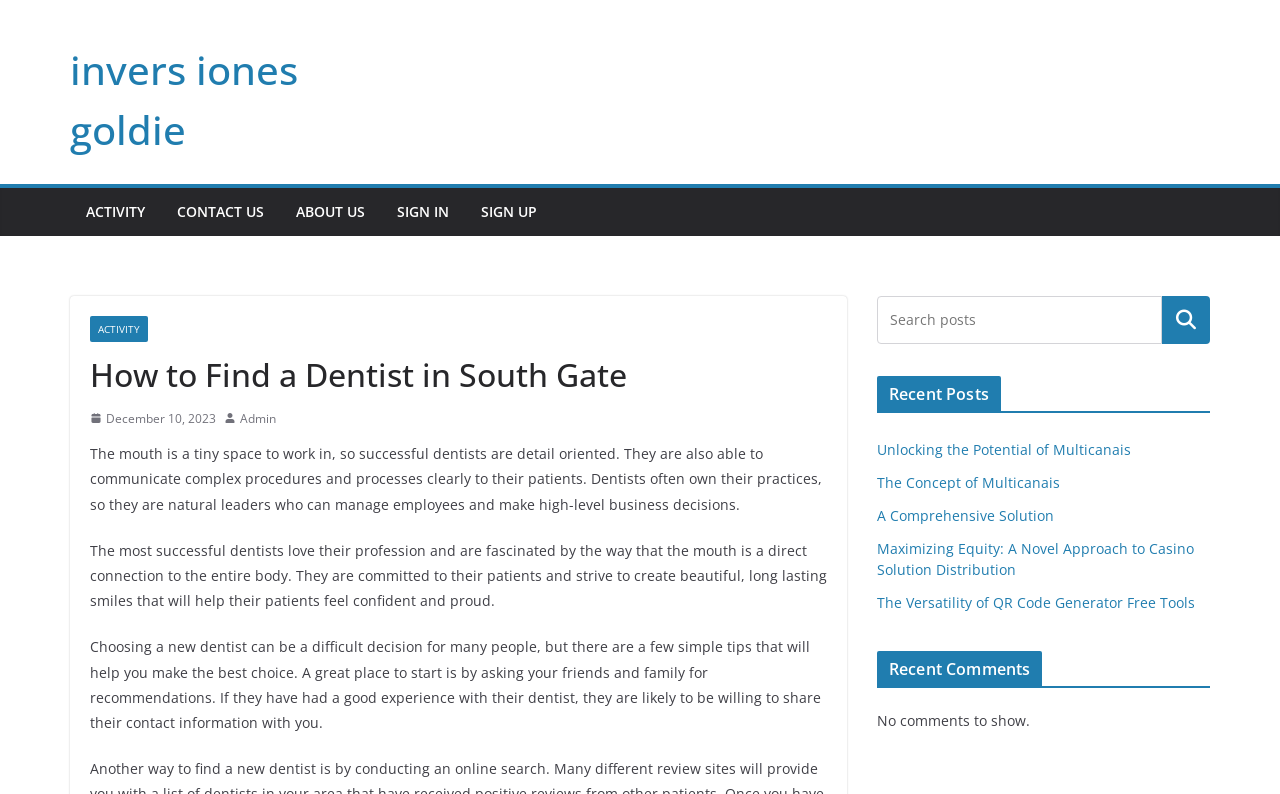Determine the coordinates of the bounding box for the clickable area needed to execute this instruction: "View 'Recent Comments'".

[0.685, 0.82, 0.814, 0.864]